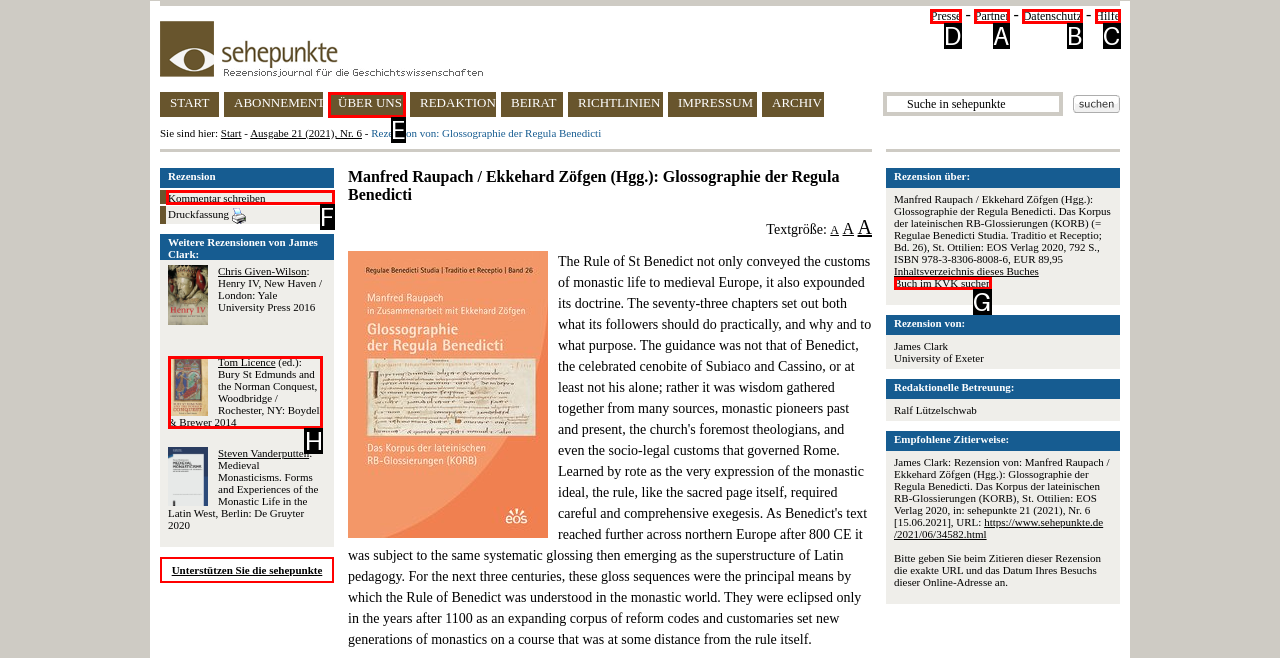Which UI element should be clicked to perform the following task: Click on the 'Presse' link? Answer with the corresponding letter from the choices.

D